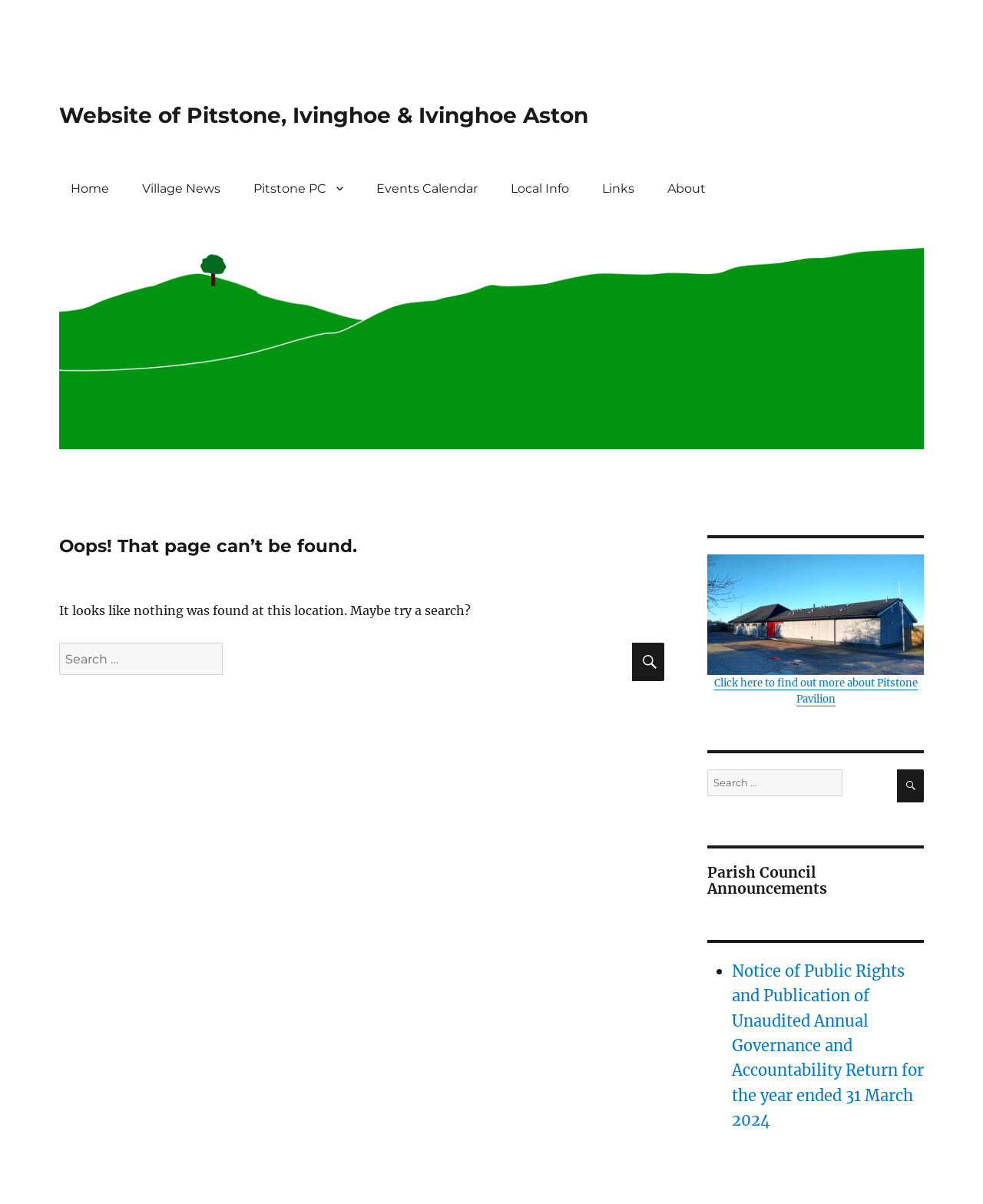Refer to the element description Events Calendar and identify the corresponding bounding box in the screenshot. Format the coordinates as (top-left x, top-left y, bottom-right x, bottom-right y) with values in the range of 0 to 1.

[0.372, 0.143, 0.497, 0.17]